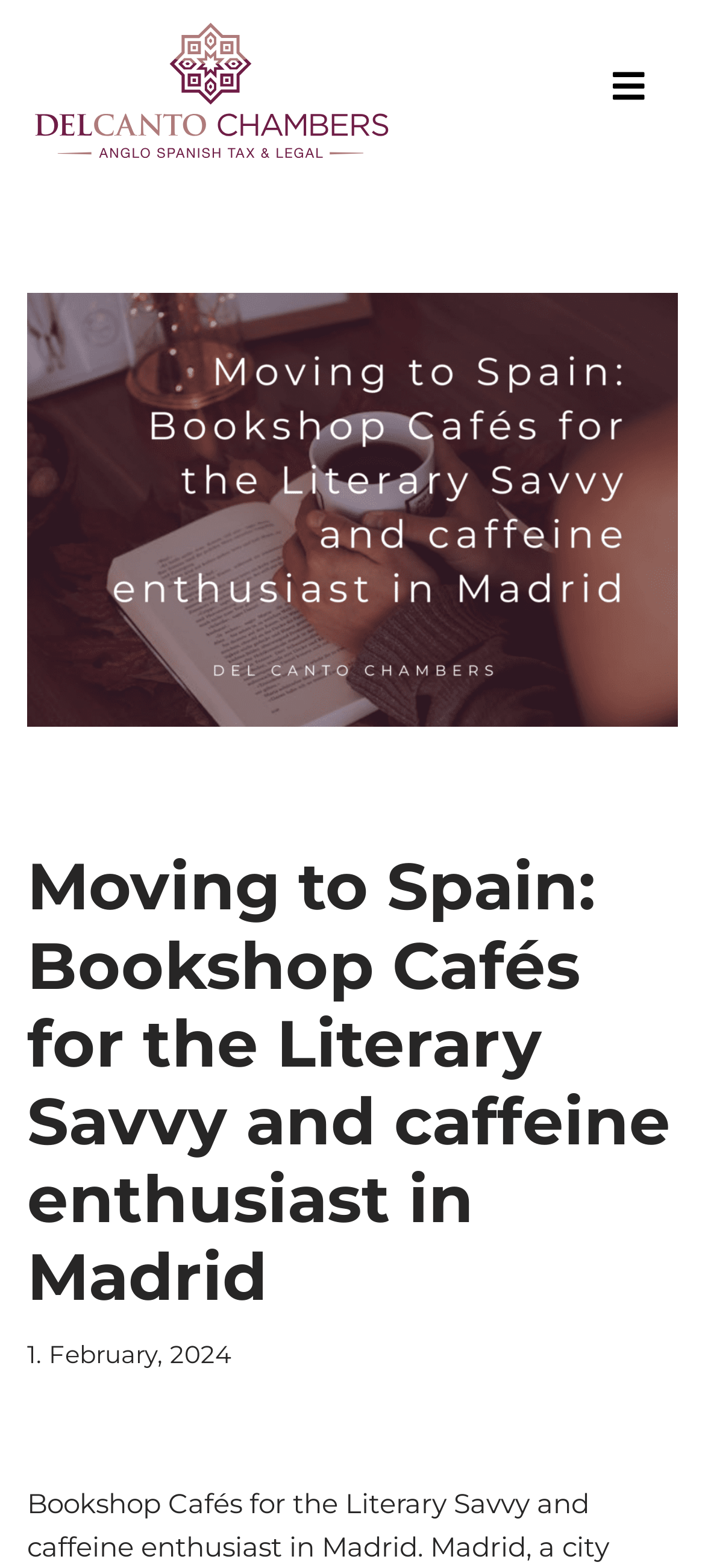What is the icon on the top right? Examine the screenshot and reply using just one word or a brief phrase.

Menu icon